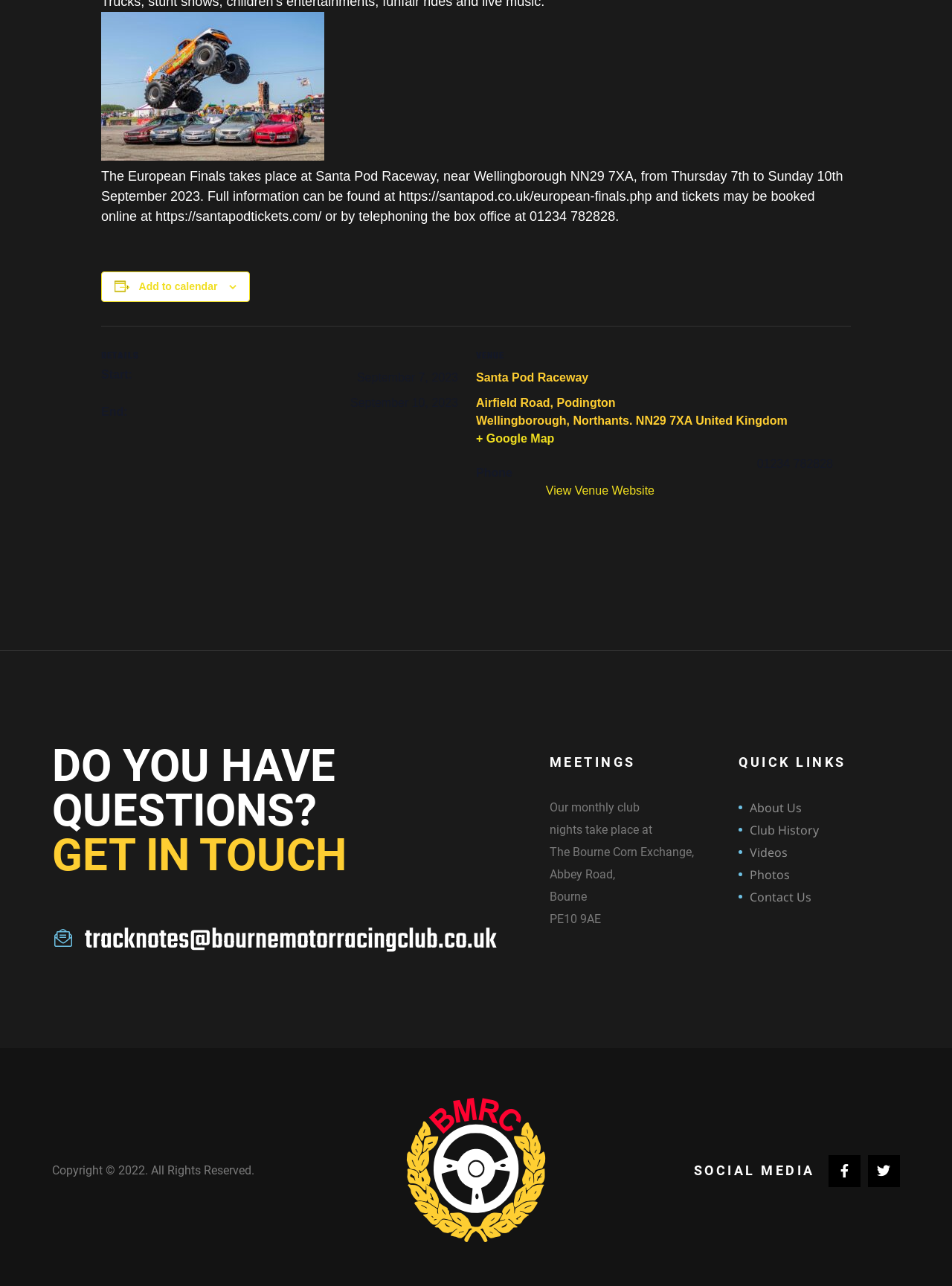Please indicate the bounding box coordinates for the clickable area to complete the following task: "View Venue Website". The coordinates should be specified as four float numbers between 0 and 1, i.e., [left, top, right, bottom].

[0.573, 0.376, 0.688, 0.386]